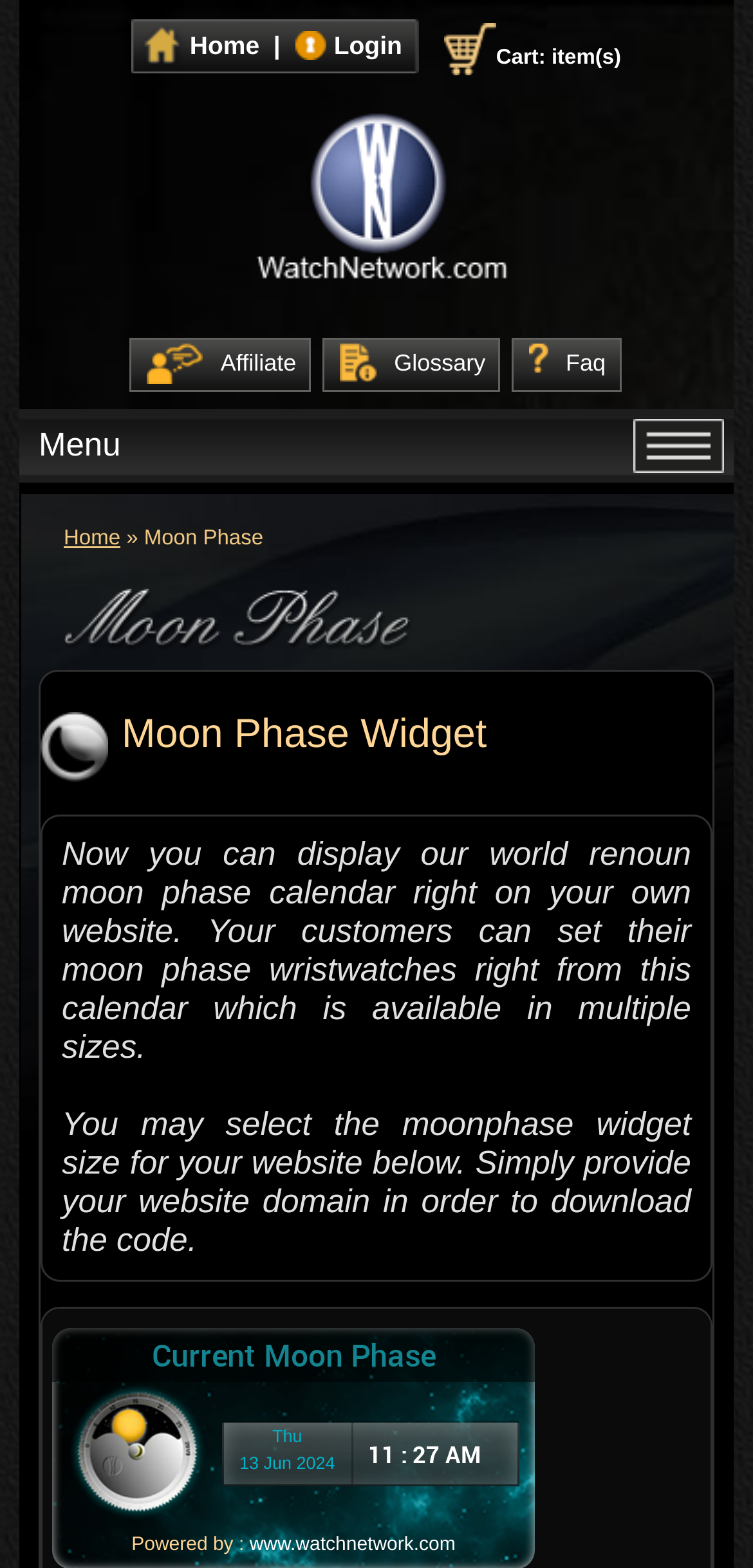Locate the UI element described as follows: "Cart: item(s)". Return the bounding box coordinates as four float numbers between 0 and 1 in the order [left, top, right, bottom].

[0.59, 0.004, 0.825, 0.048]